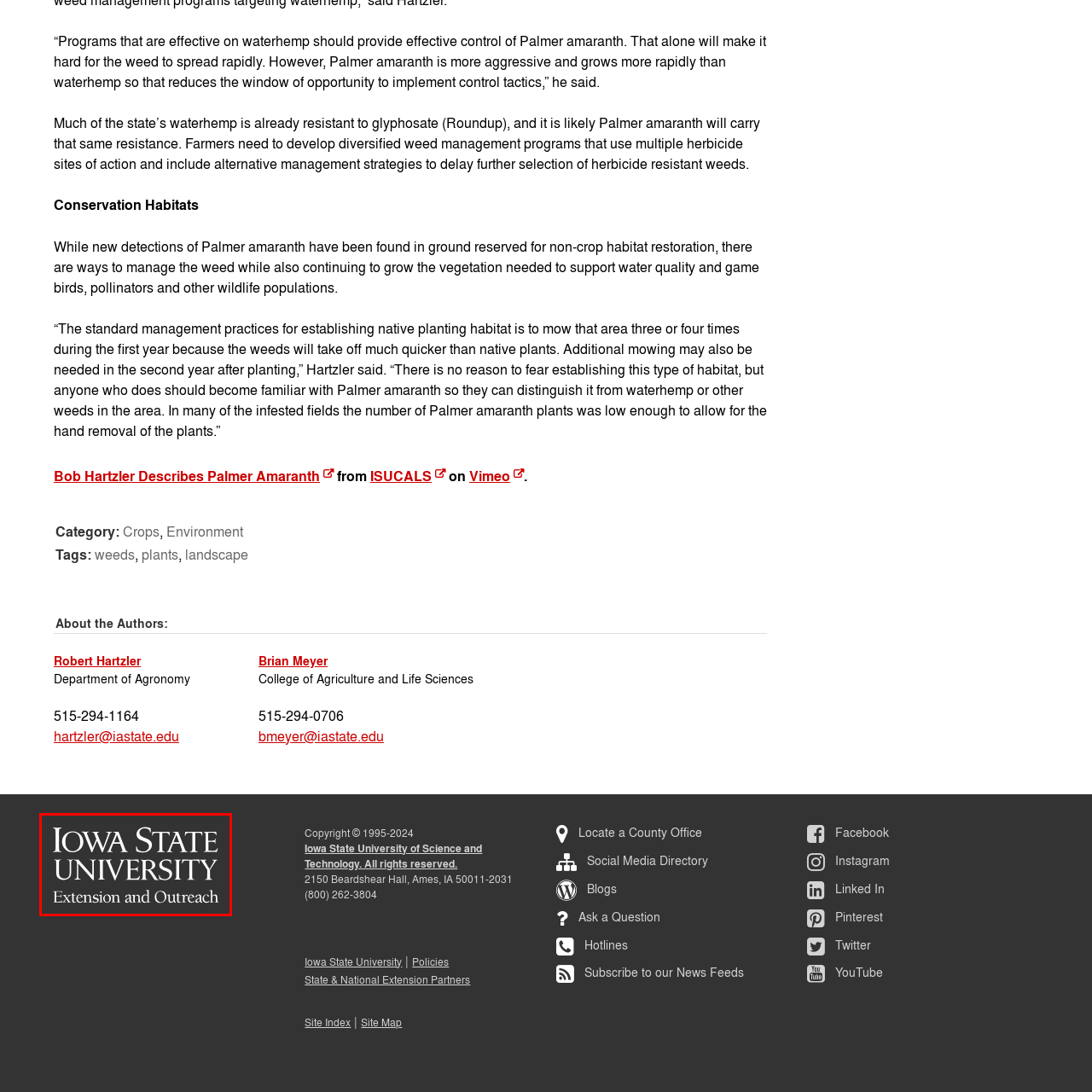Look closely at the image within the red bounding box, What is the font size of 'IOWA STATE UNIVERSITY' compared to 'Extension and Outreach'? Respond with a single word or short phrase.

Larger